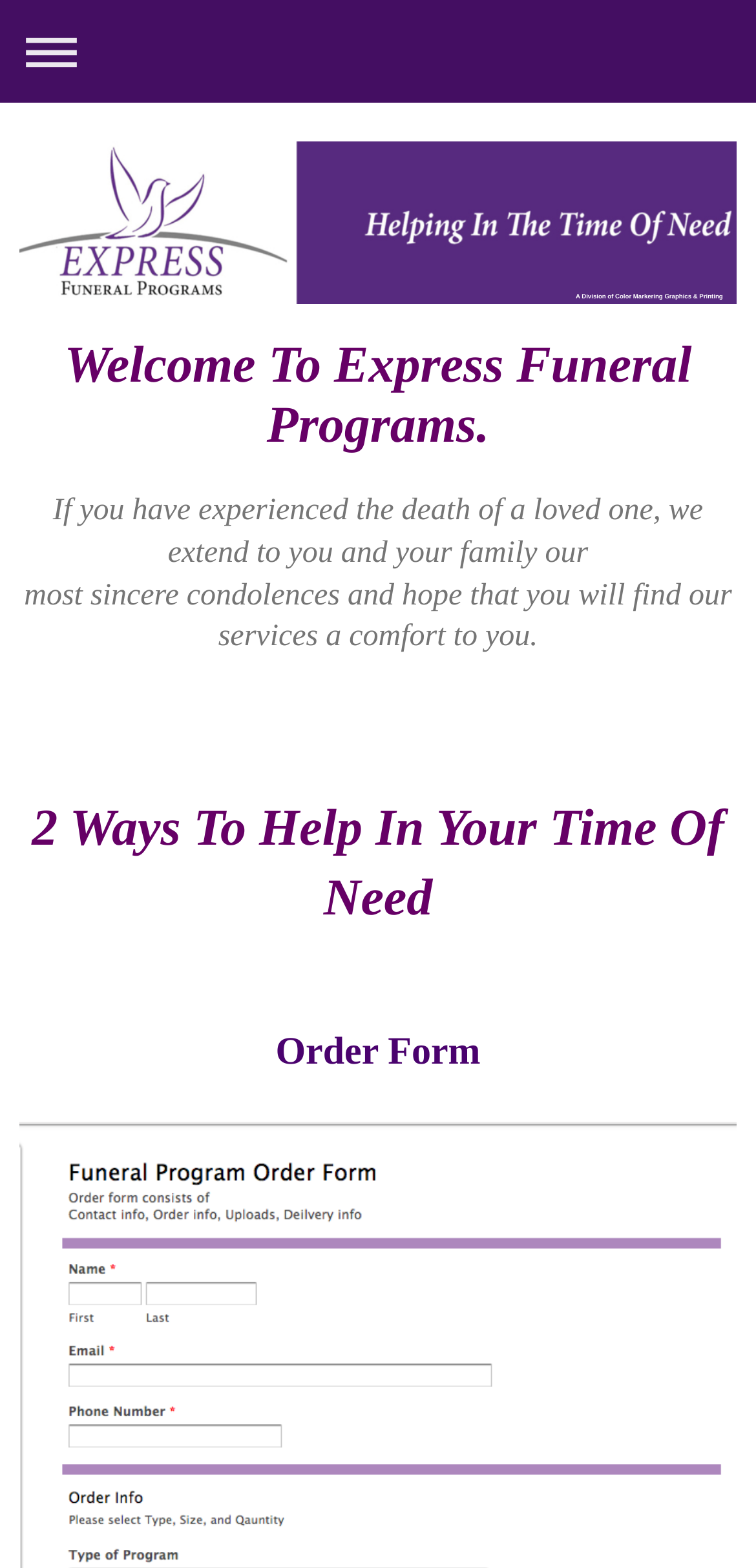Answer this question in one word or a short phrase: What is the location of the navigation link?

Top left